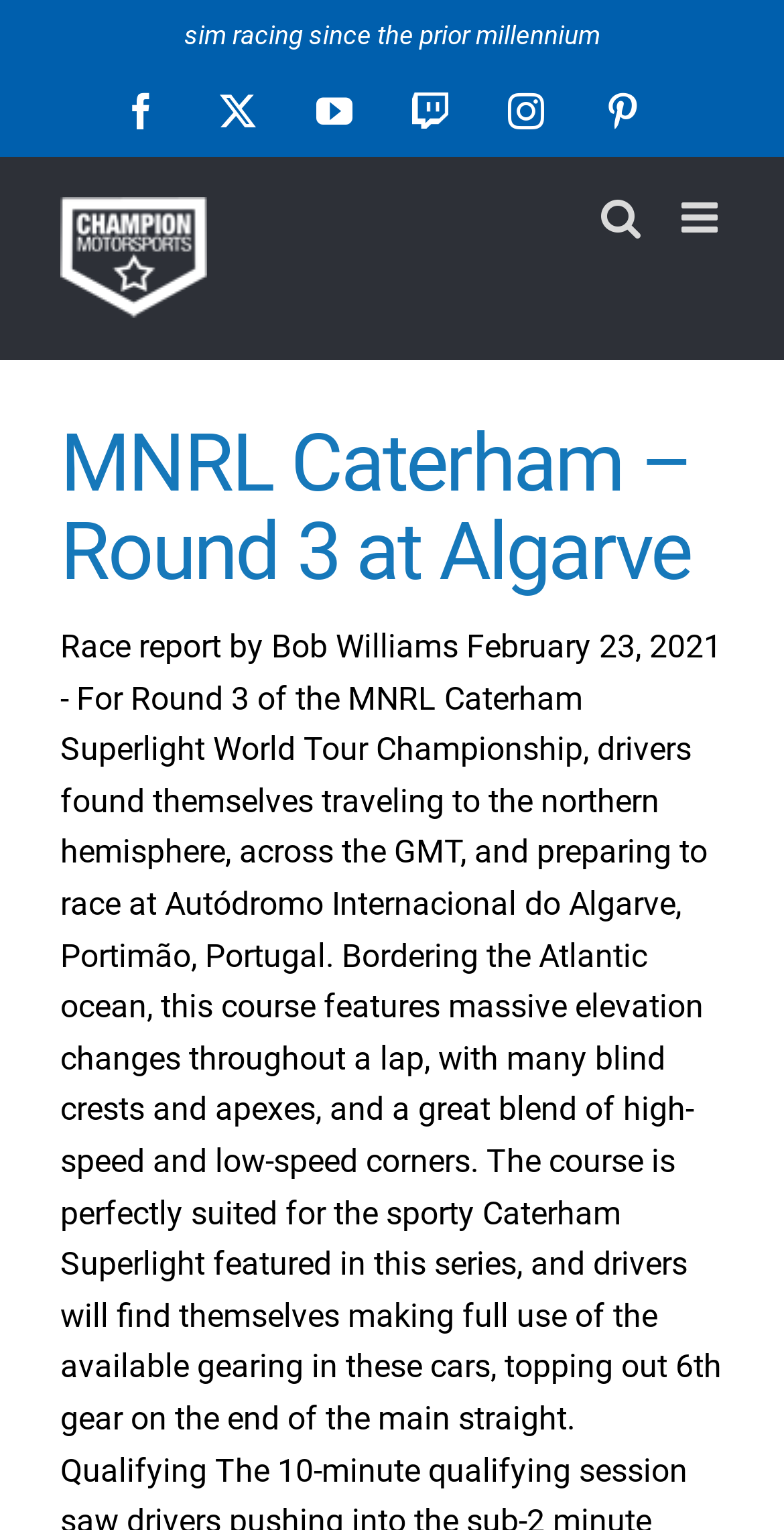Identify the bounding box coordinates for the region to click in order to carry out this instruction: "View Champion Motorsports Logo". Provide the coordinates using four float numbers between 0 and 1, formatted as [left, top, right, bottom].

[0.077, 0.129, 0.264, 0.208]